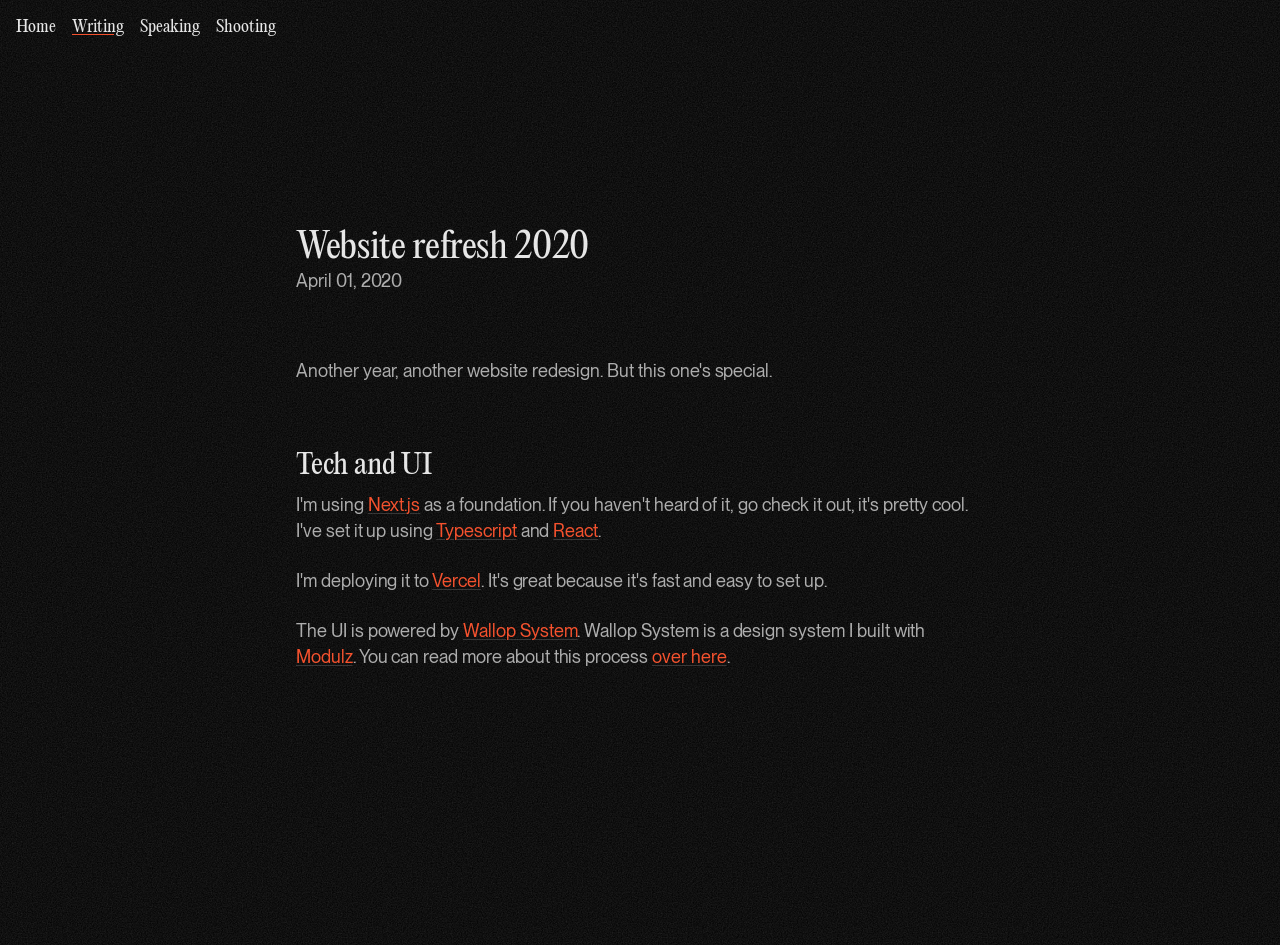Provide the bounding box coordinates, formatted as (top-left x, top-left y, bottom-right x, bottom-right y), with all values being floating point numbers between 0 and 1. Identify the bounding box of the UI element that matches the description: over here

[0.509, 0.684, 0.568, 0.706]